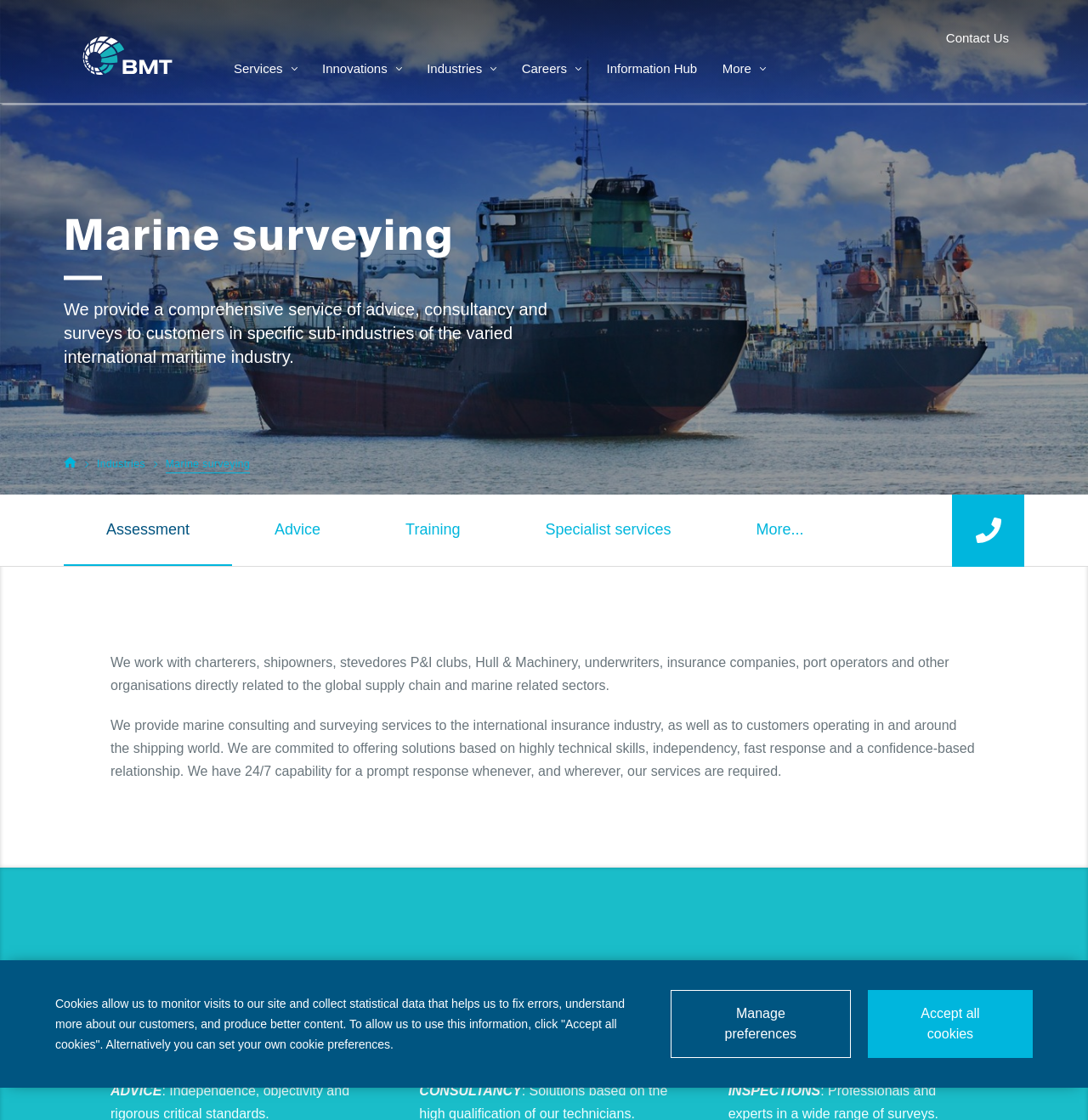What is the purpose of cookies on this website?
Based on the image, respond with a single word or phrase.

To monitor visits and collect statistical data